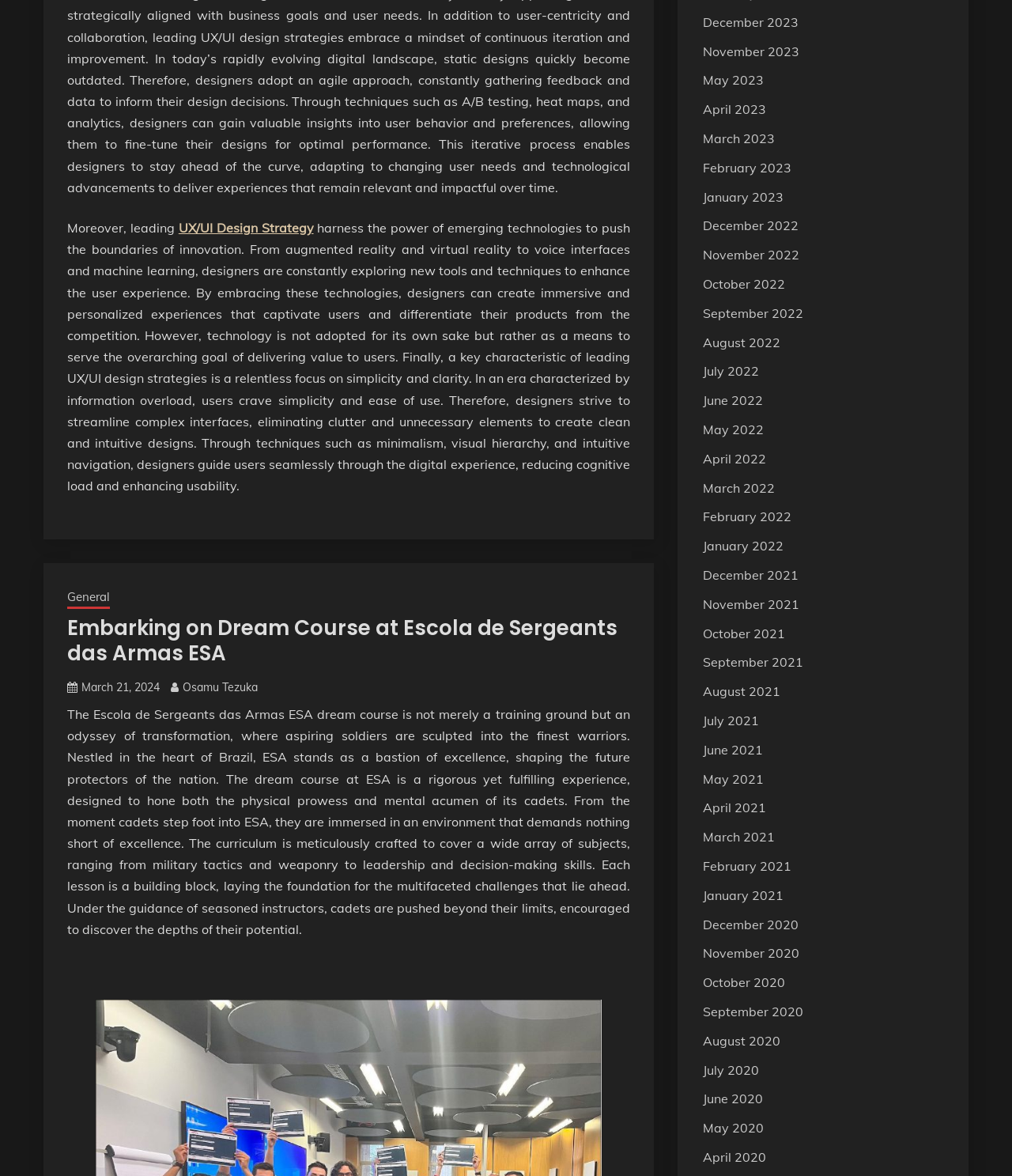Please identify the bounding box coordinates of the area I need to click to accomplish the following instruction: "Click on UX/UI Design Strategy".

[0.176, 0.187, 0.31, 0.2]